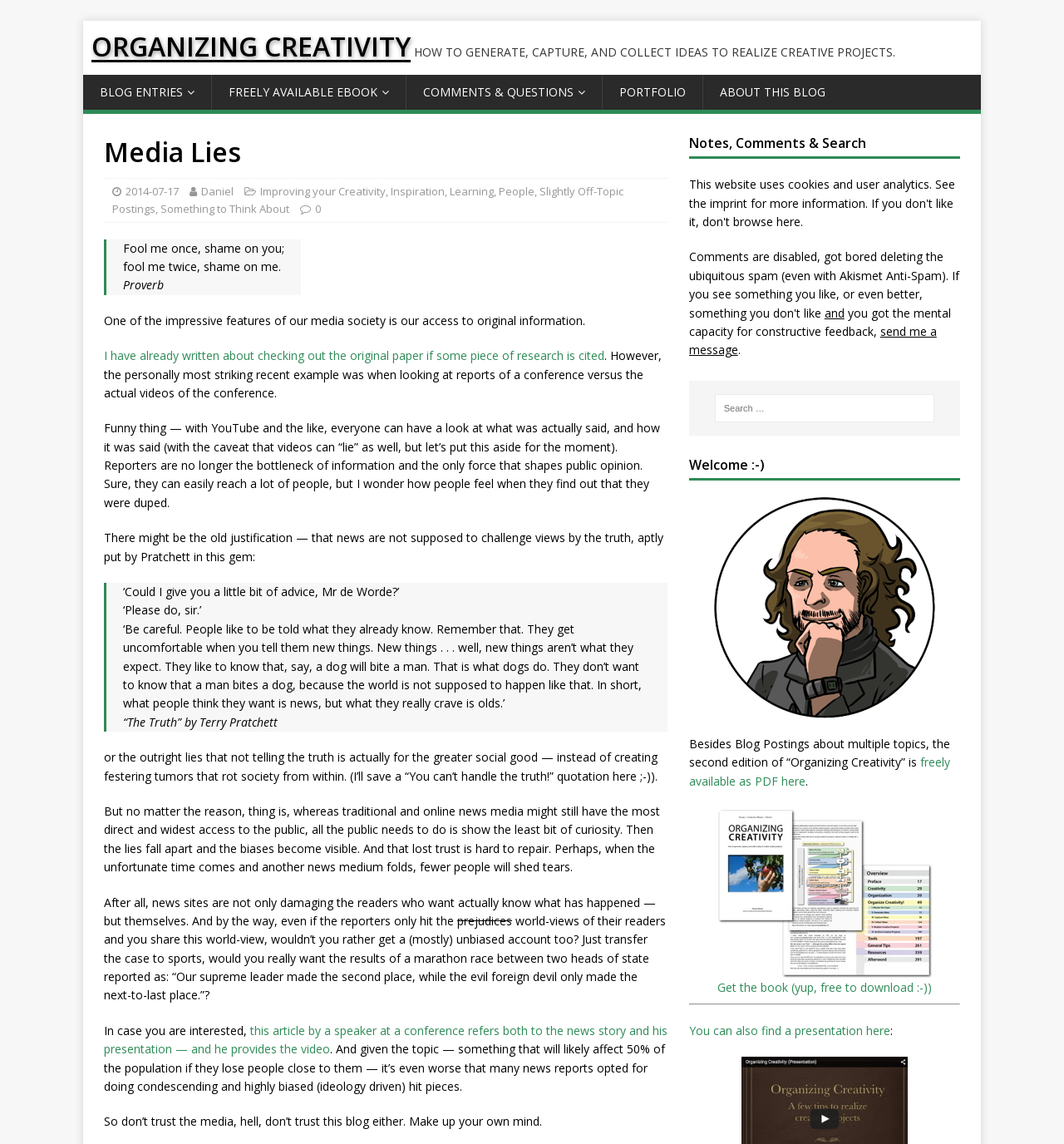What is the purpose of the search box?
Please answer the question with as much detail as possible using the screenshot.

The search box is located at the bottom of the webpage, and it allows users to search for specific content within the website. This suggests that the website has a large amount of content, and the search box is provided to help users quickly find what they are looking for.